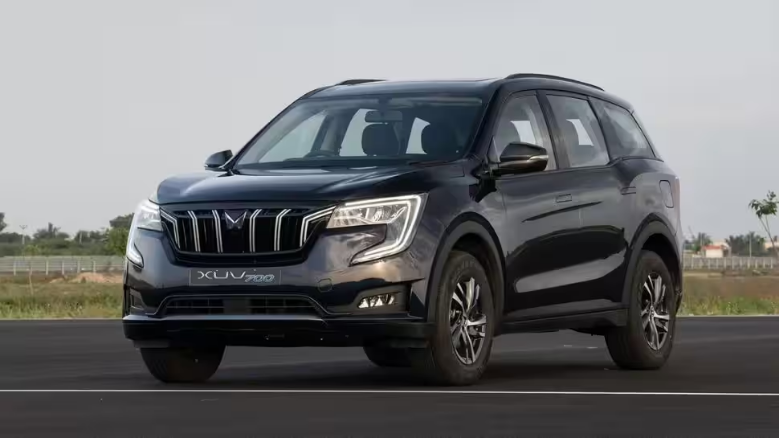Give an in-depth description of what is happening in the image.

The image showcases the Mahindra XUV700, a striking and modern SUV that stands out with its bold design and impressive features. The vehicle is positioned on a well-paved surface, set against a background of greenery and open space, emphasizing its adventurous spirit. 

The XUV700 boasts a sleek front fascia, characterized by a refined grille adorned with the iconic Mahindra emblem, flanked by sharp, stylish headlights that add to its aggressive stance. The body contours flow seamlessly, enhancing its aerodynamics while providing a sense of sophistication. Equipped with robust alloy wheels, the SUV is ready for both city driving and off-road exploration.

Renowned for its performance, the XUV700 comes with a powerful 2.2L mHawk diesel engine, delivering robust power and torque, making it a strong contender in its segment. The vehicle's competitive pricing, starting from Rs 14.47 lakh (ex-showroom), adds to its appeal, offering consumers a blend of style, technology, and performance in one comprehensive package.